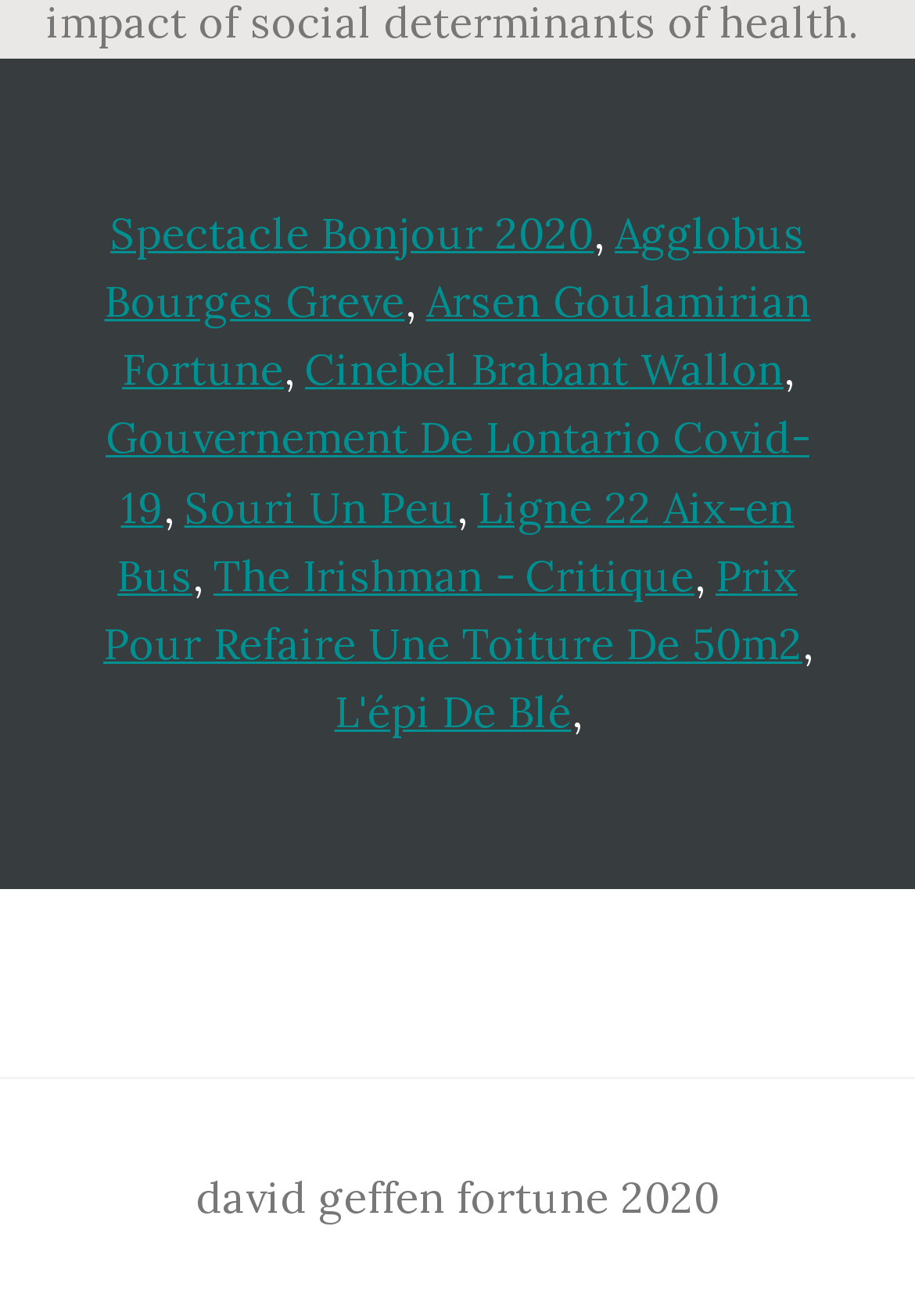What is the text above the footer?
Answer with a single word or phrase by referring to the visual content.

Prix Pour Refaire Une Toiture De 50m2